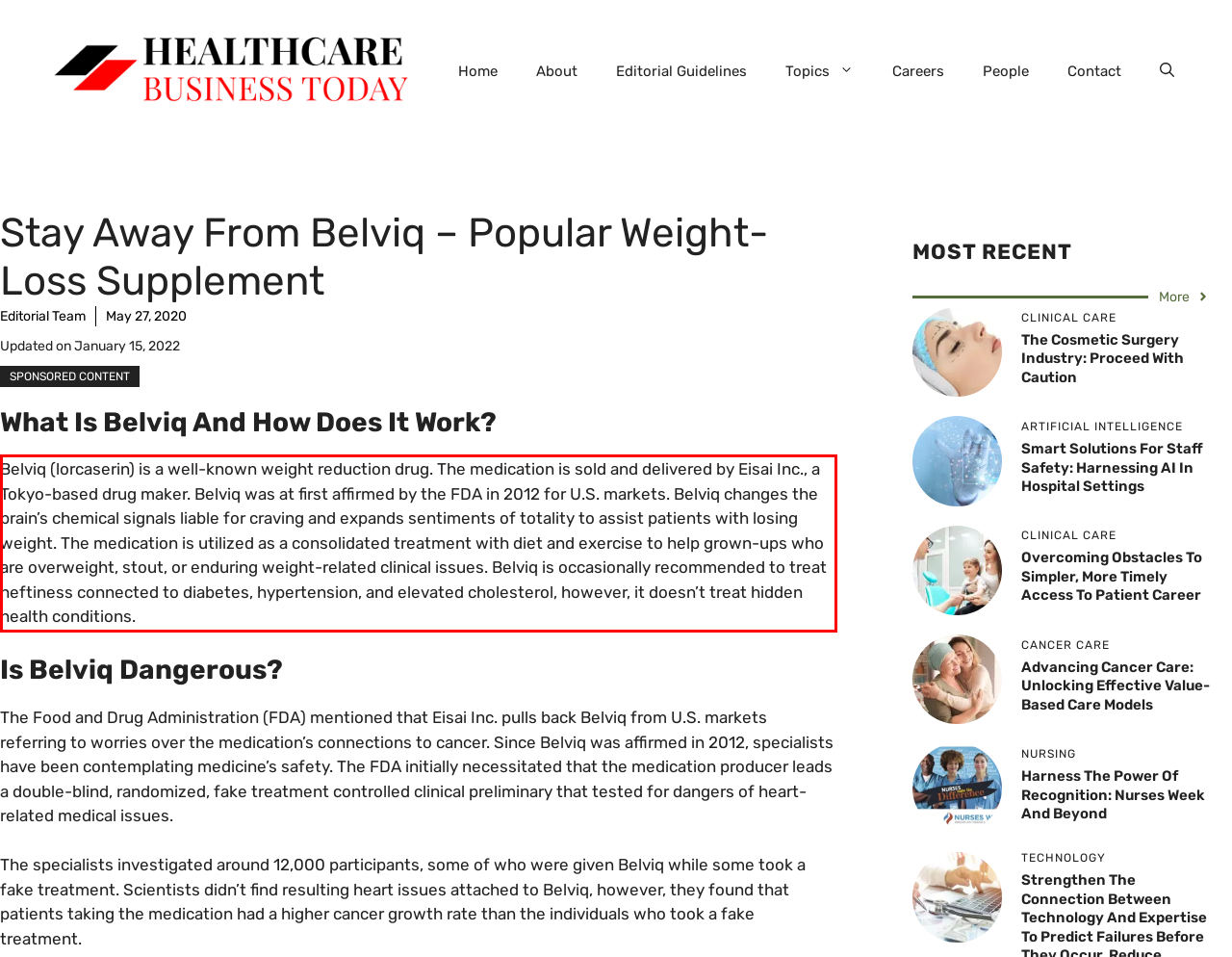By examining the provided screenshot of a webpage, recognize the text within the red bounding box and generate its text content.

Belviq (lorcaserin) is a well-known weight reduction drug. The medication is sold and delivered by Eisai Inc., a Tokyo-based drug maker. Belviq was at first affirmed by the FDA in 2012 for U.S. markets. Belviq changes the brain’s chemical signals liable for craving and expands sentiments of totality to assist patients with losing weight. The medication is utilized as a consolidated treatment with diet and exercise to help grown-ups who are overweight, stout, or enduring weight-related clinical issues. Belviq is occasionally recommended to treat heftiness connected to diabetes, hypertension, and elevated cholesterol, however, it doesn’t treat hidden health conditions.